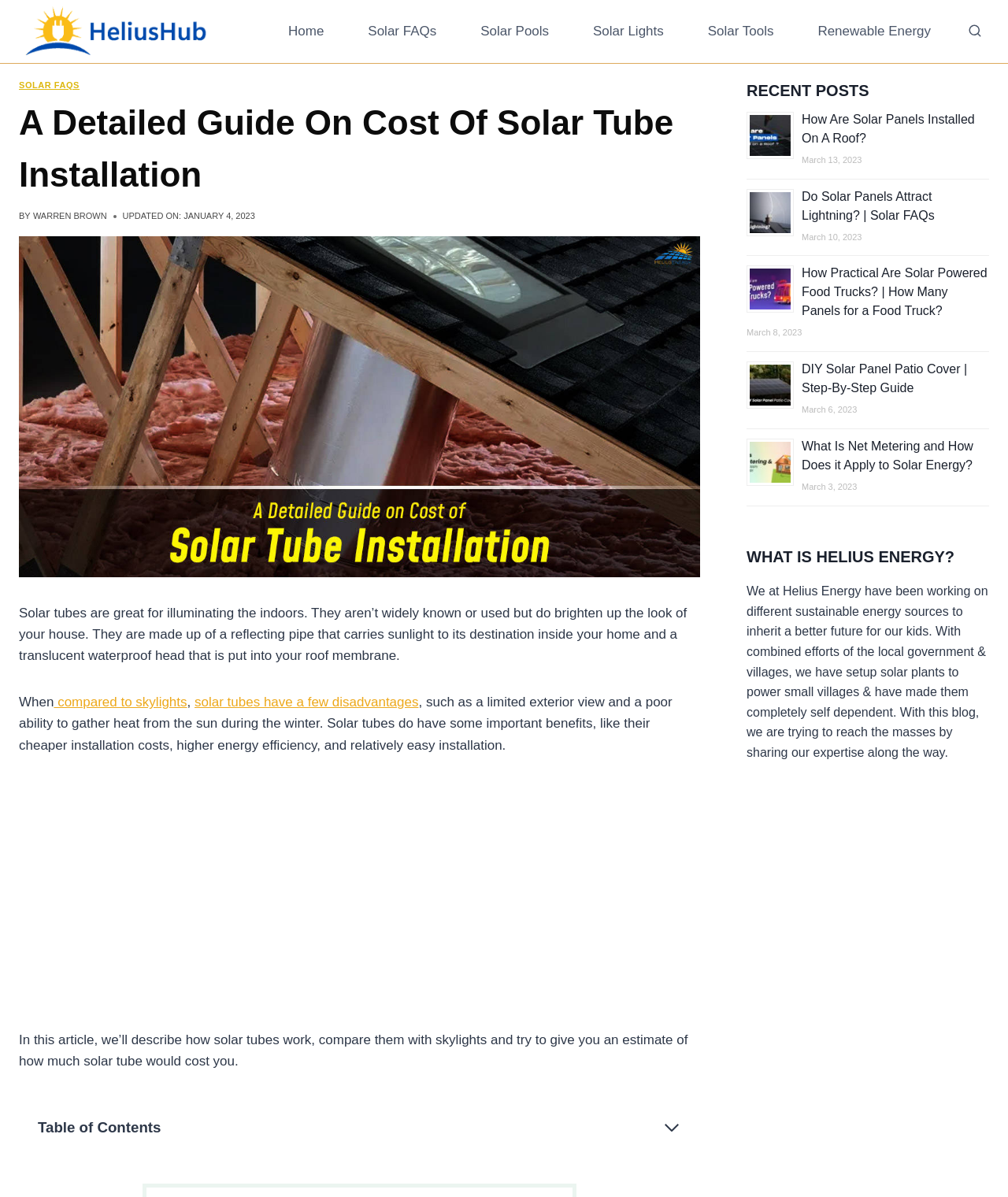Please identify the primary heading of the webpage and give its text content.

A Detailed Guide On Cost Of Solar Tube Installation